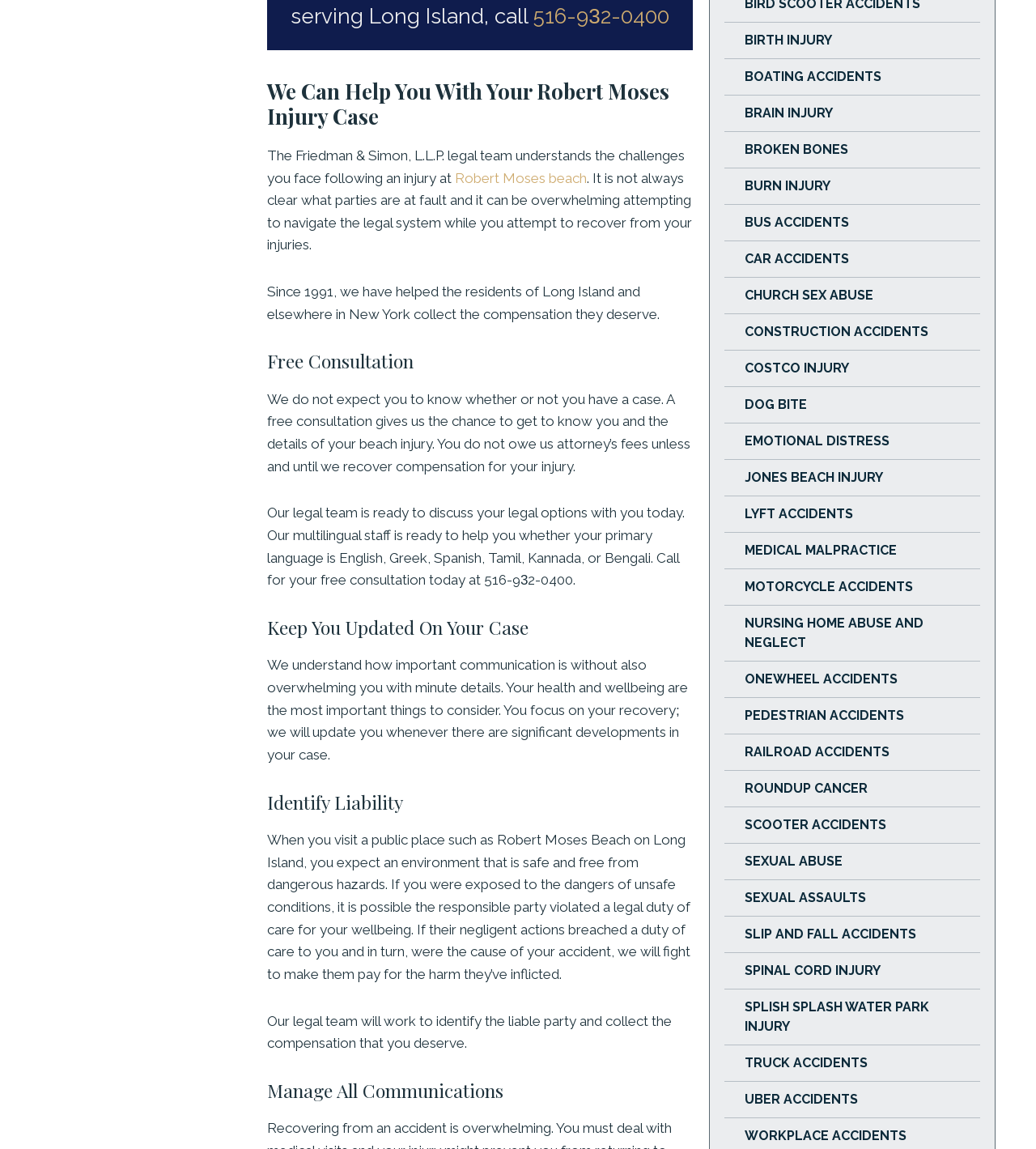How many types of accidents are listed on the webpage?
Using the information from the image, provide a comprehensive answer to the question.

There are 29 links listed on the webpage, each representing a different type of accident, such as 'BIRTH INJURY', 'BOATING ACCIDENTS', 'BRAIN INJURY', and so on.